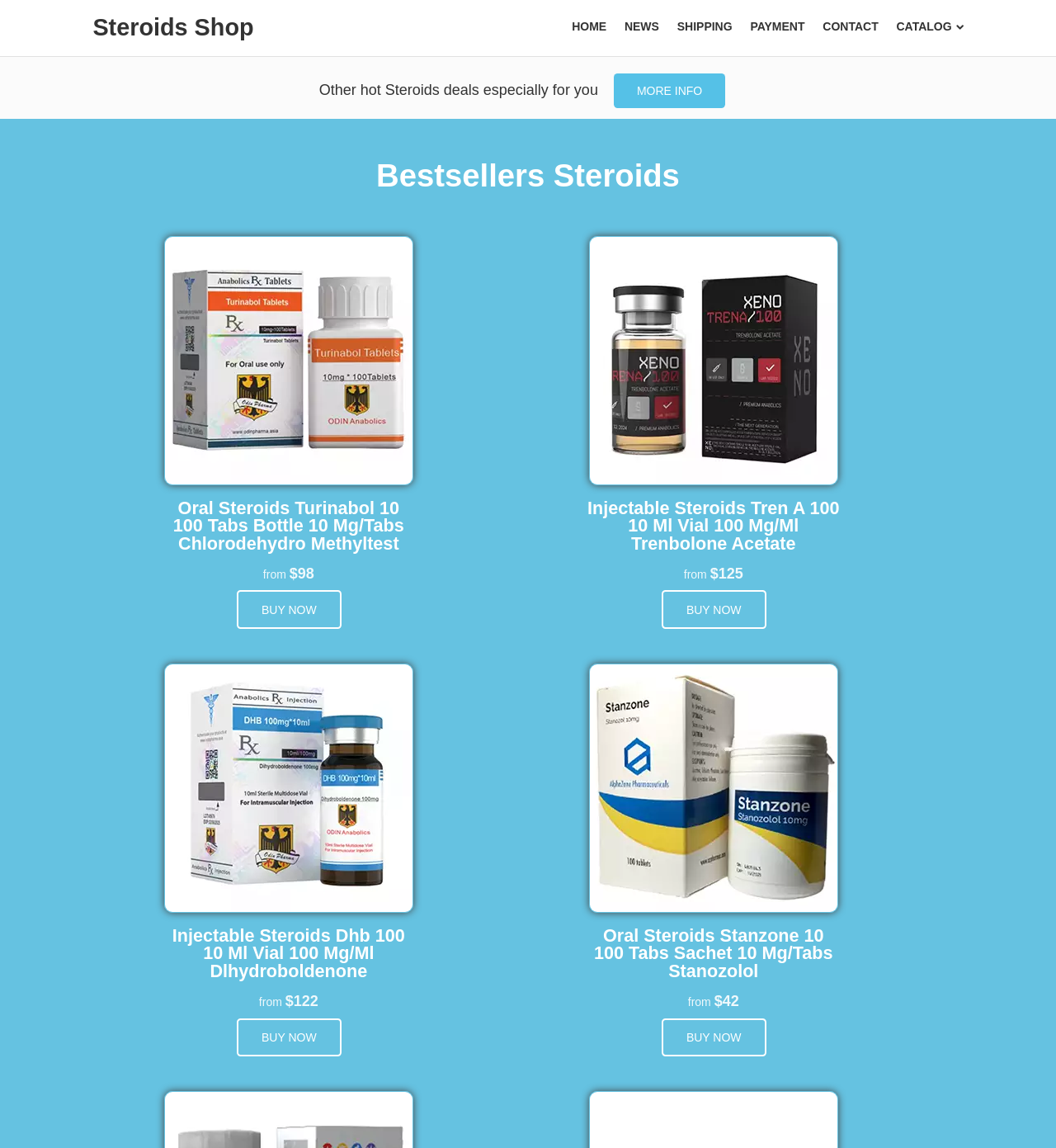How many products are listed on this page?
Use the information from the screenshot to give a comprehensive response to the question.

The question is asking for the number of products listed on this page. There are four product listings, each with an image, heading, and price, indicating that there are four products listed on this page.